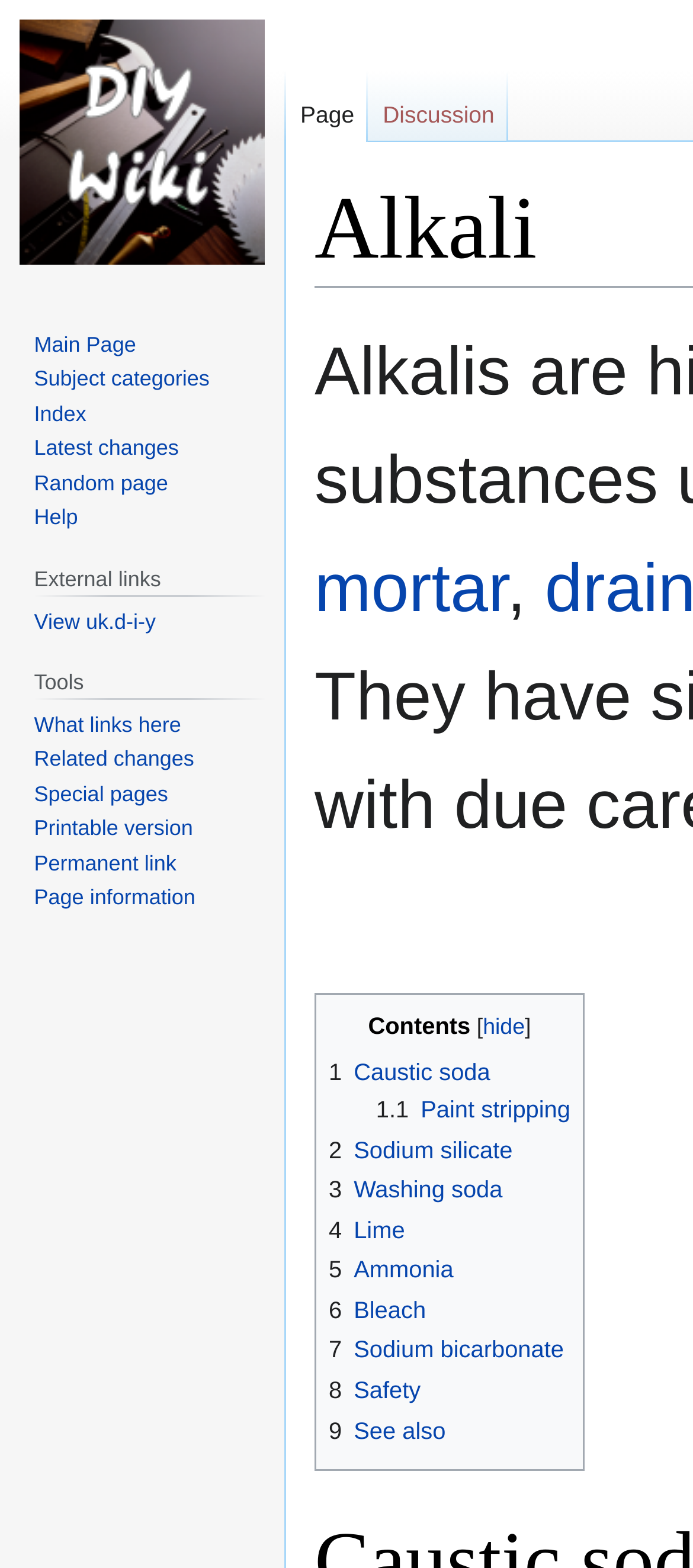Bounding box coordinates are specified in the format (top-left x, top-left y, bottom-right x, bottom-right y). All values are floating point numbers bounded between 0 and 1. Please provide the bounding box coordinate of the region this sentence describes: title="Visit the main page"

[0.0, 0.0, 0.41, 0.181]